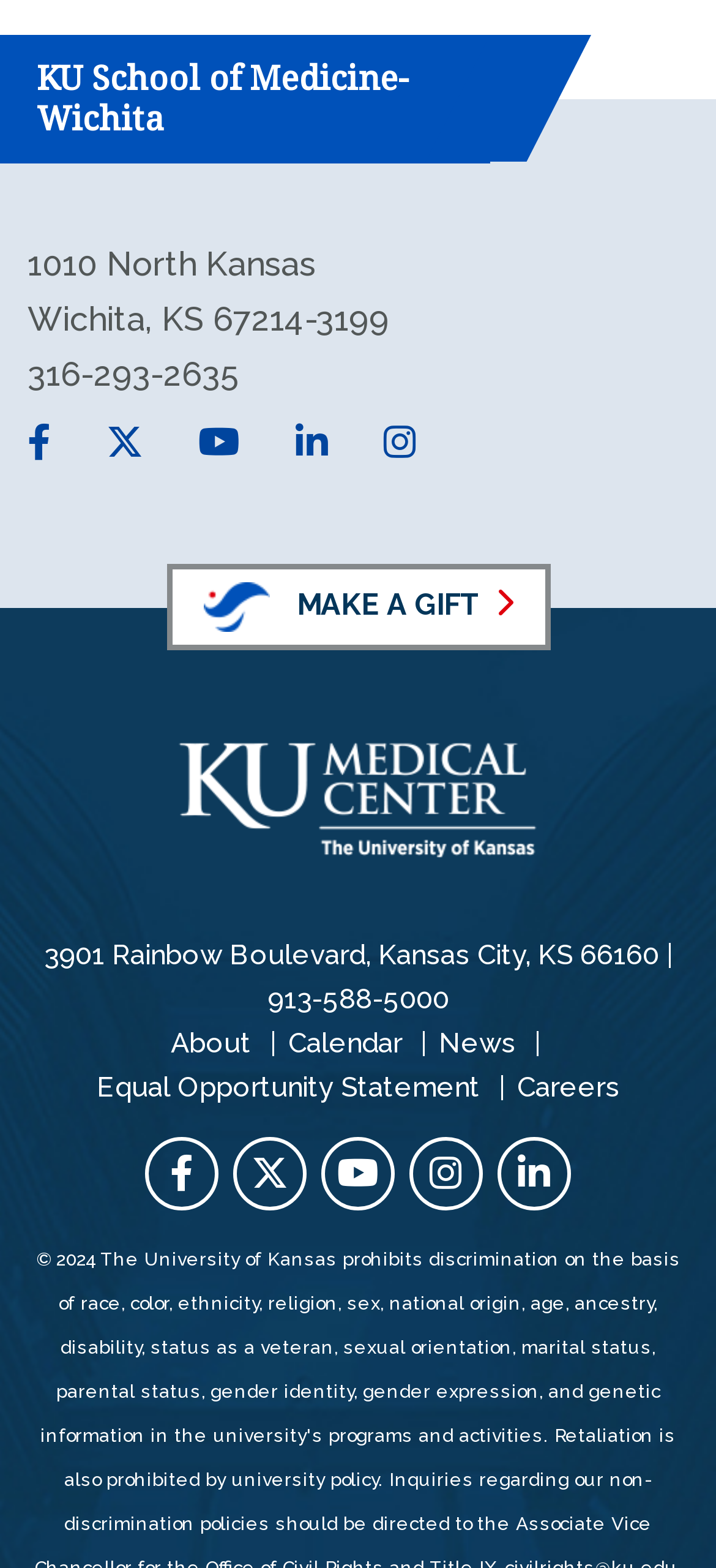Using the provided element description: "Facebook Wichita", identify the bounding box coordinates. The coordinates should be four floats between 0 and 1 in the order [left, top, right, bottom].

[0.038, 0.268, 0.072, 0.296]